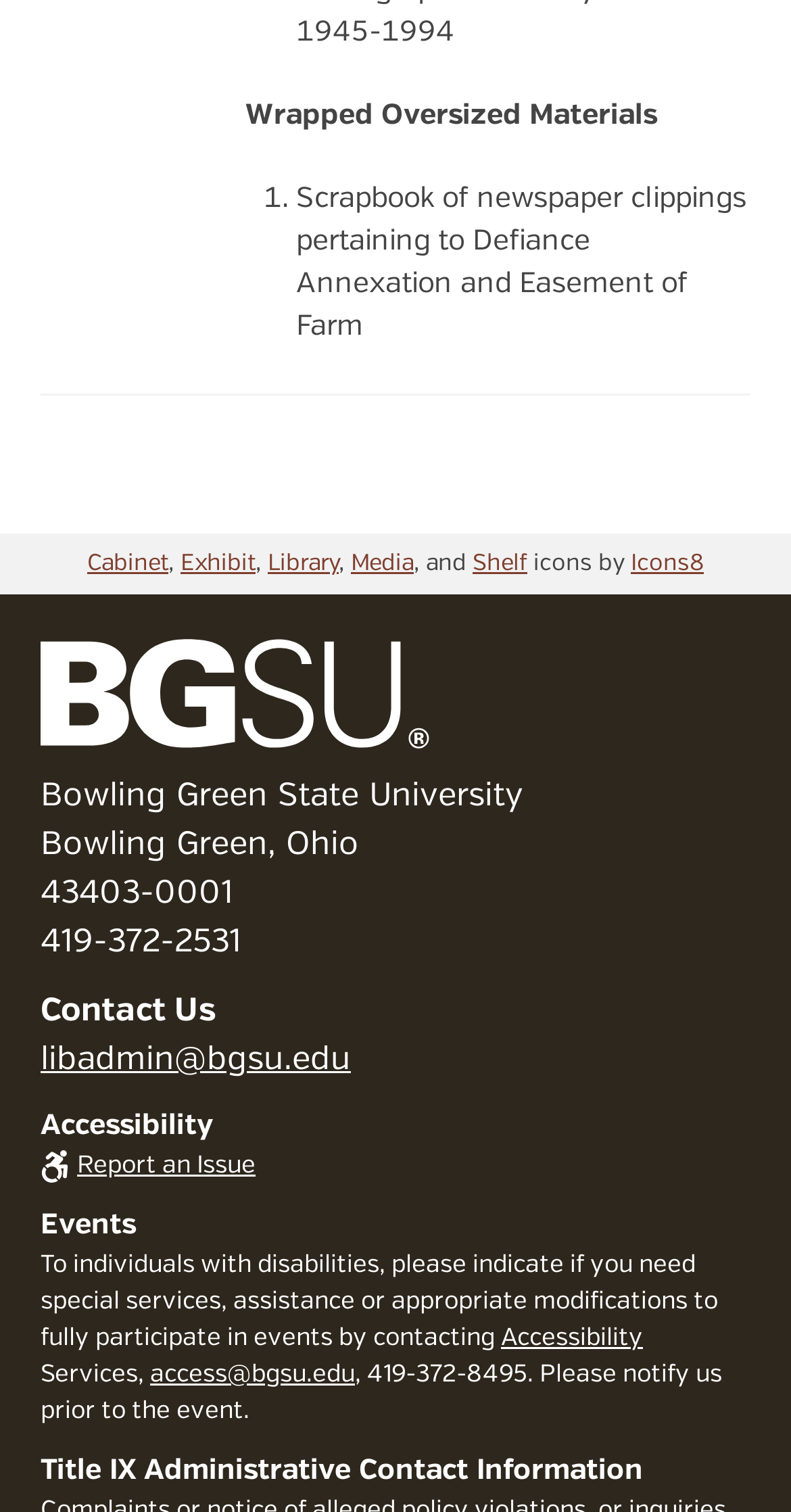What is the email address to contact for accessibility services?
Please give a detailed and elaborate answer to the question based on the image.

I found the answer by searching for email address patterns in the link elements. The element with ID 96 has the text 'access@bgsu.edu', which is an email address. Since it's located near the 'Accessibility' text, I infer that it's the email address to contact for accessibility services.